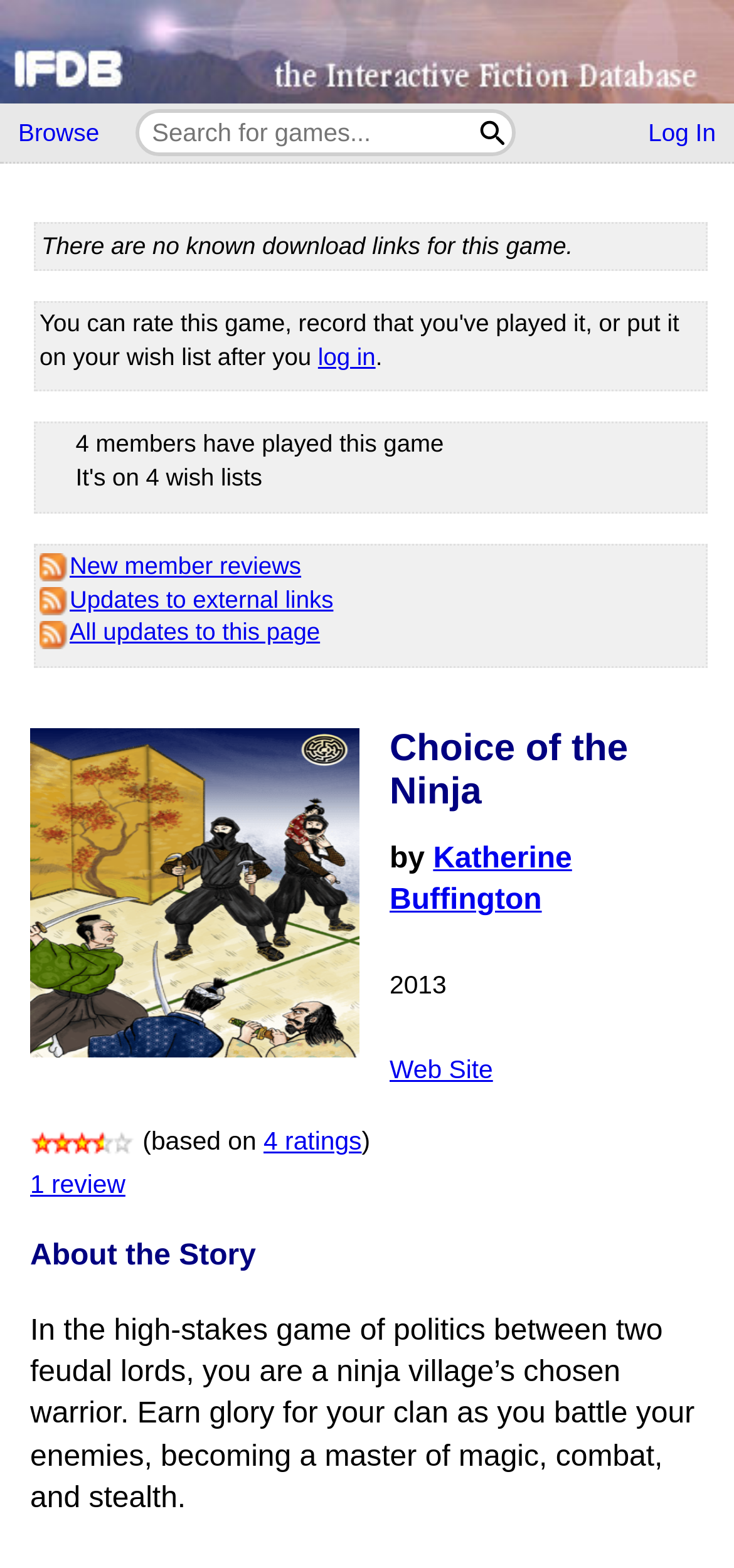Determine the bounding box coordinates of the section to be clicked to follow the instruction: "Search for games". The coordinates should be given as four float numbers between 0 and 1, formatted as [left, top, right, bottom].

[0.19, 0.072, 0.646, 0.097]